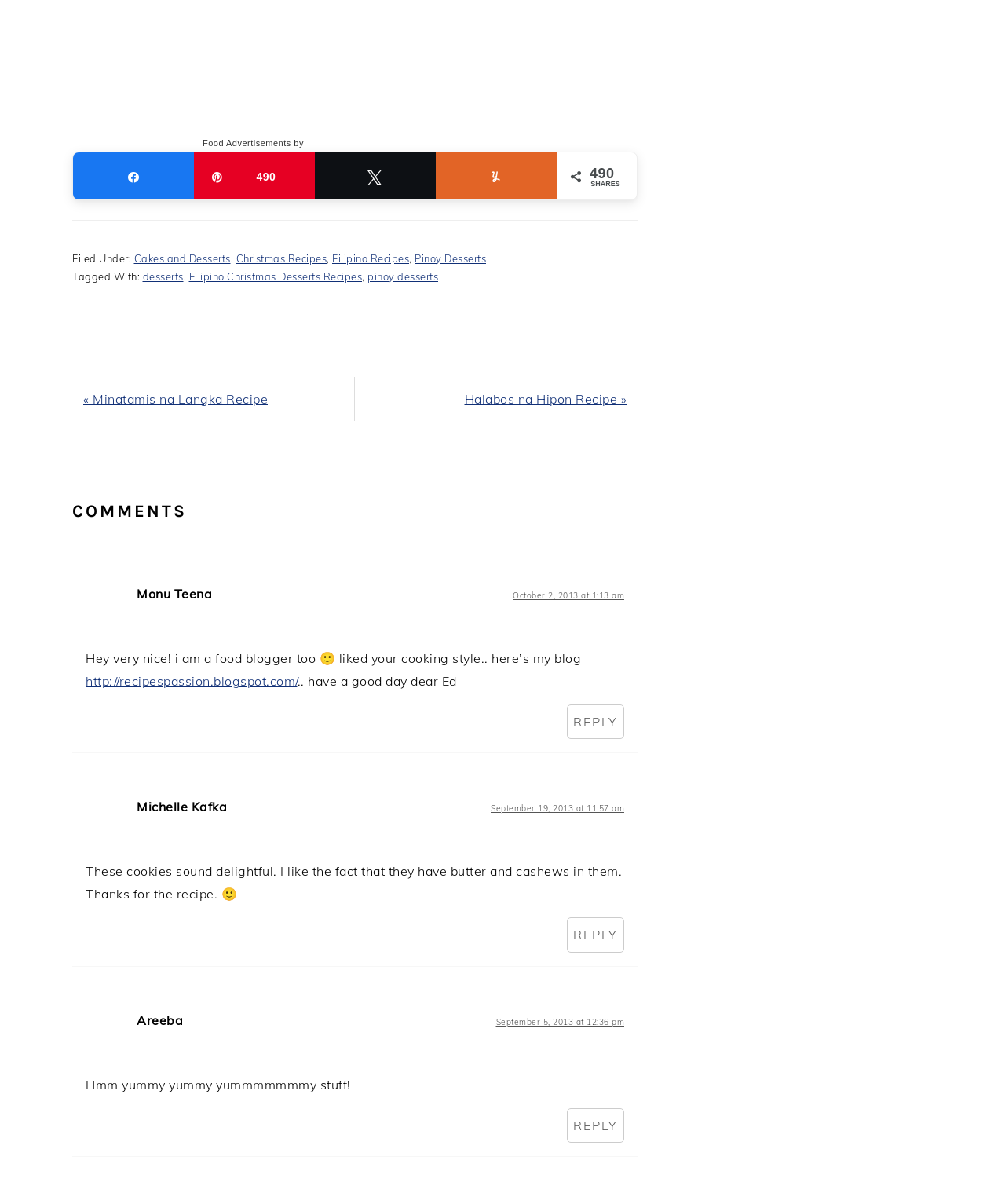Please find the bounding box coordinates of the section that needs to be clicked to achieve this instruction: "Share on Pin".

[0.193, 0.126, 0.313, 0.166]